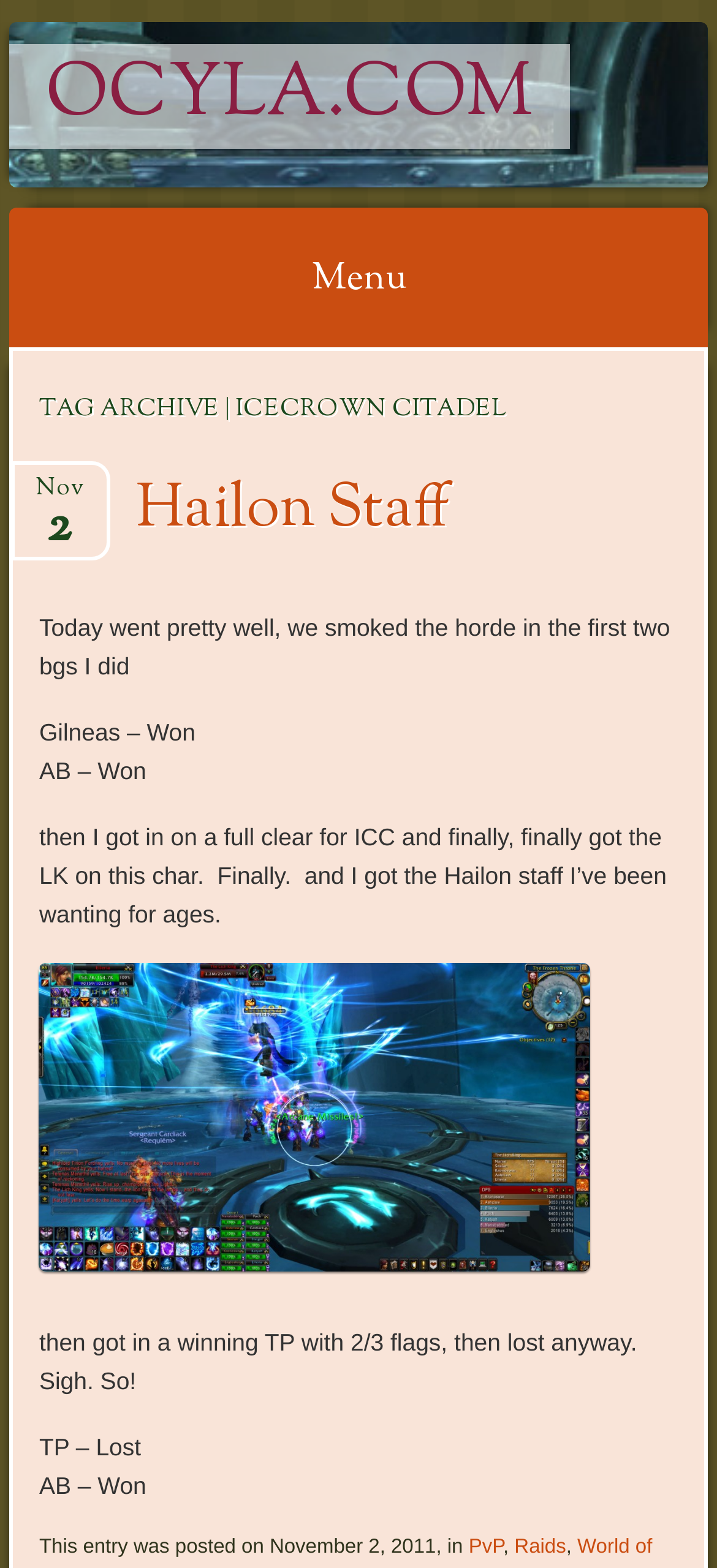Identify the bounding box for the element characterized by the following description: "Hailon Staff".

[0.19, 0.297, 0.628, 0.354]